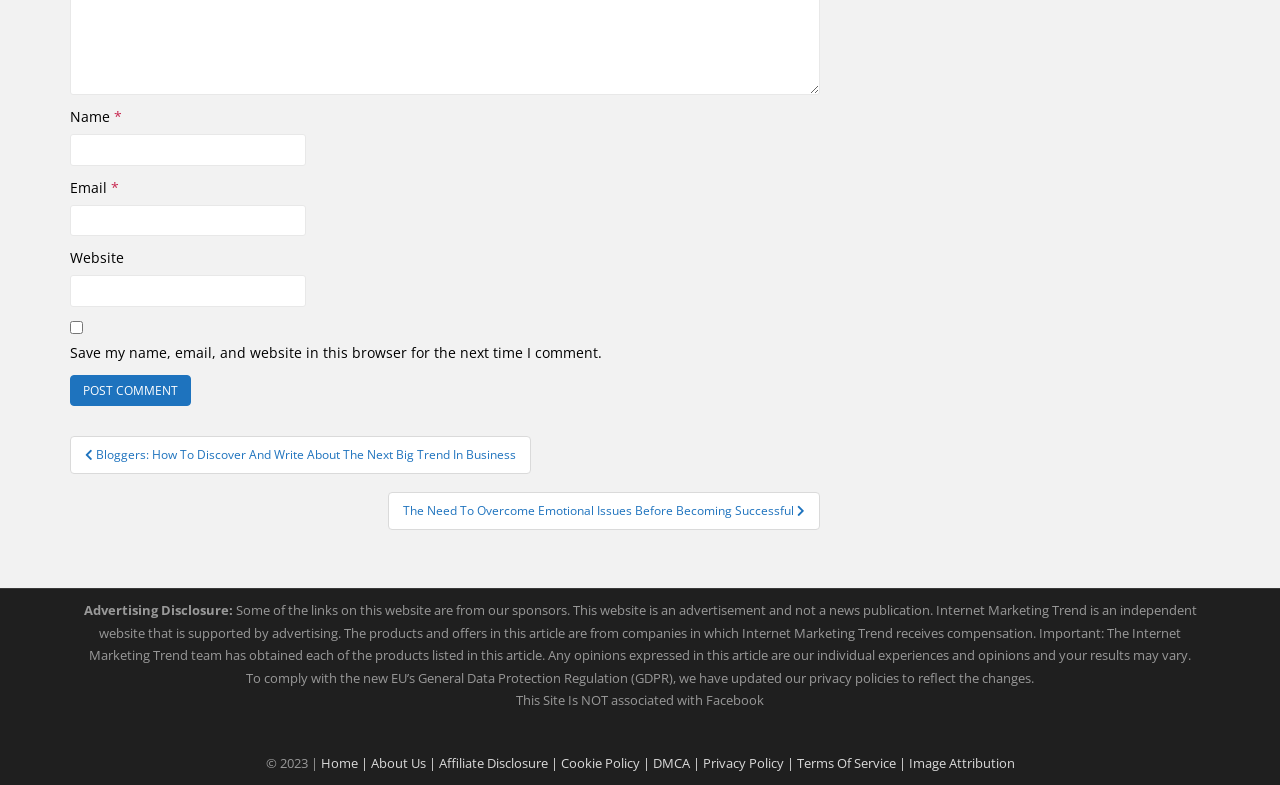Please identify the bounding box coordinates of the clickable element to fulfill the following instruction: "Input your email". The coordinates should be four float numbers between 0 and 1, i.e., [left, top, right, bottom].

[0.055, 0.261, 0.239, 0.301]